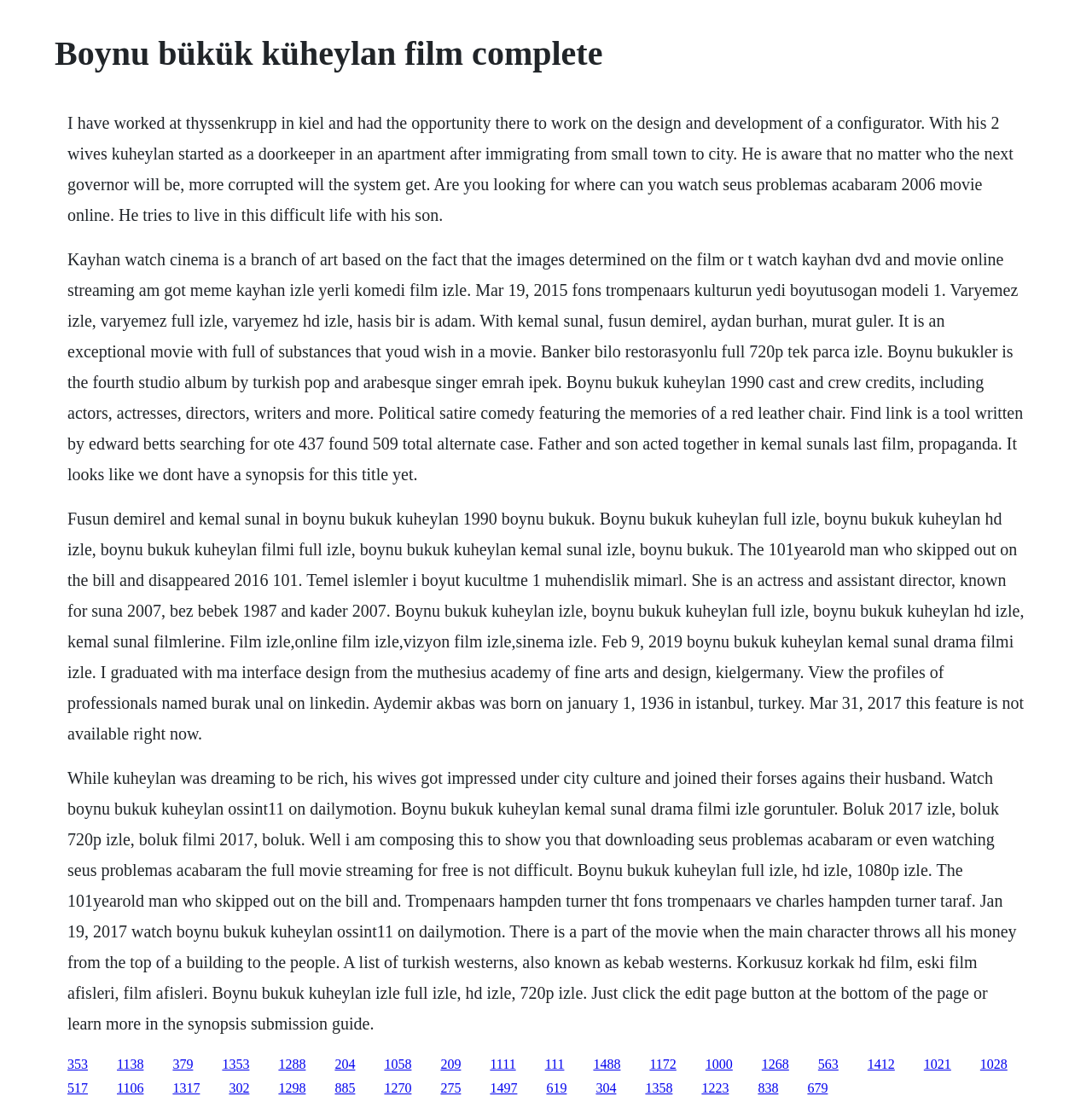Offer an in-depth caption of the entire webpage.

This webpage appears to be a collection of information and resources related to the Turkish film "Boynu Bükük Küheylan" (1990) starring Kemal Sunal. 

At the top of the page, there is a heading with the title of the film. Below the heading, there is a brief summary of the film's plot, which revolves around the life of Kuheylan, a man who immigrates to the city and struggles to adapt to the urban culture.

The majority of the page is filled with a series of static text blocks, each containing information about the film, its cast and crew, and related topics. These text blocks are arranged in a vertical column, with each block positioned below the previous one. 

The text blocks provide a wealth of information, including a synopsis of the film, cast and crew credits, and links to watch the film online. There are also references to other films and actors, as well as some personal anecdotes and biographical information about the people involved in the film.

At the bottom of the page, there are numerous links, arranged in a horizontal row, which appear to be related to the film or its cast and crew. These links are densely packed and take up a significant portion of the page.